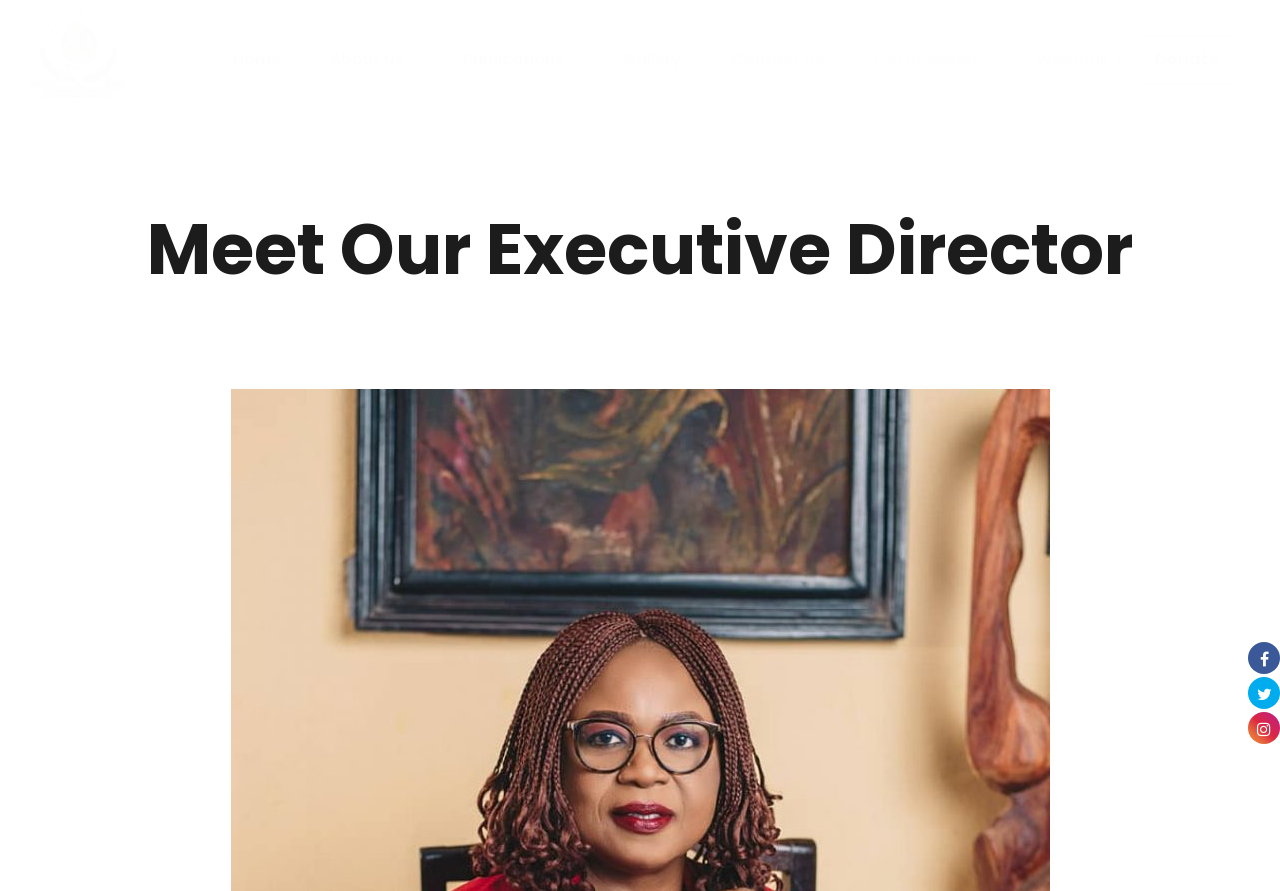Please answer the following question using a single word or phrase: 
What is the purpose of the 'Donate' link?

To make a donation